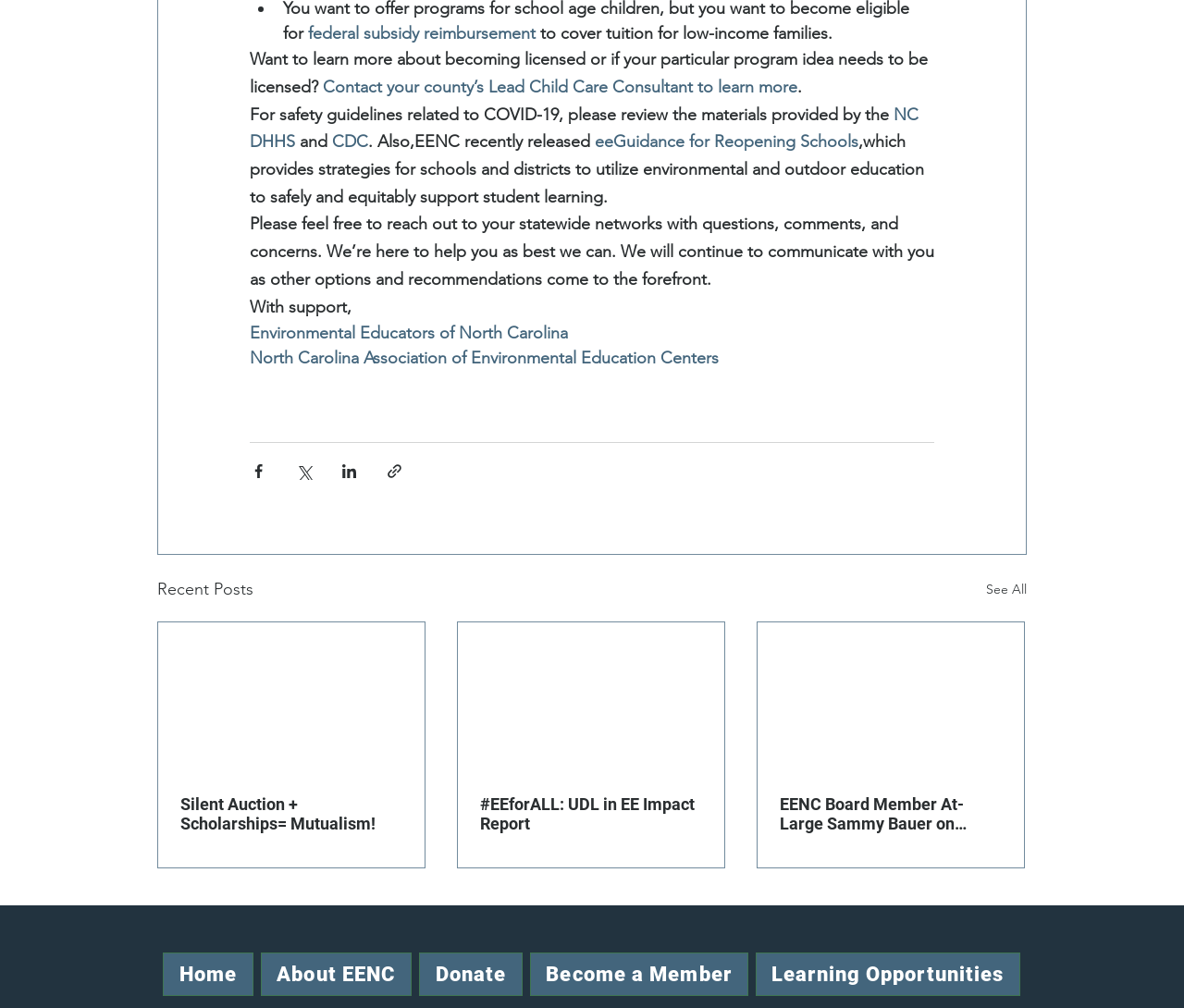Indicate the bounding box coordinates of the element that must be clicked to execute the instruction: "Contact NC DHHS for COVID-19 guidelines". The coordinates should be given as four float numbers between 0 and 1, i.e., [left, top, right, bottom].

[0.211, 0.103, 0.78, 0.151]